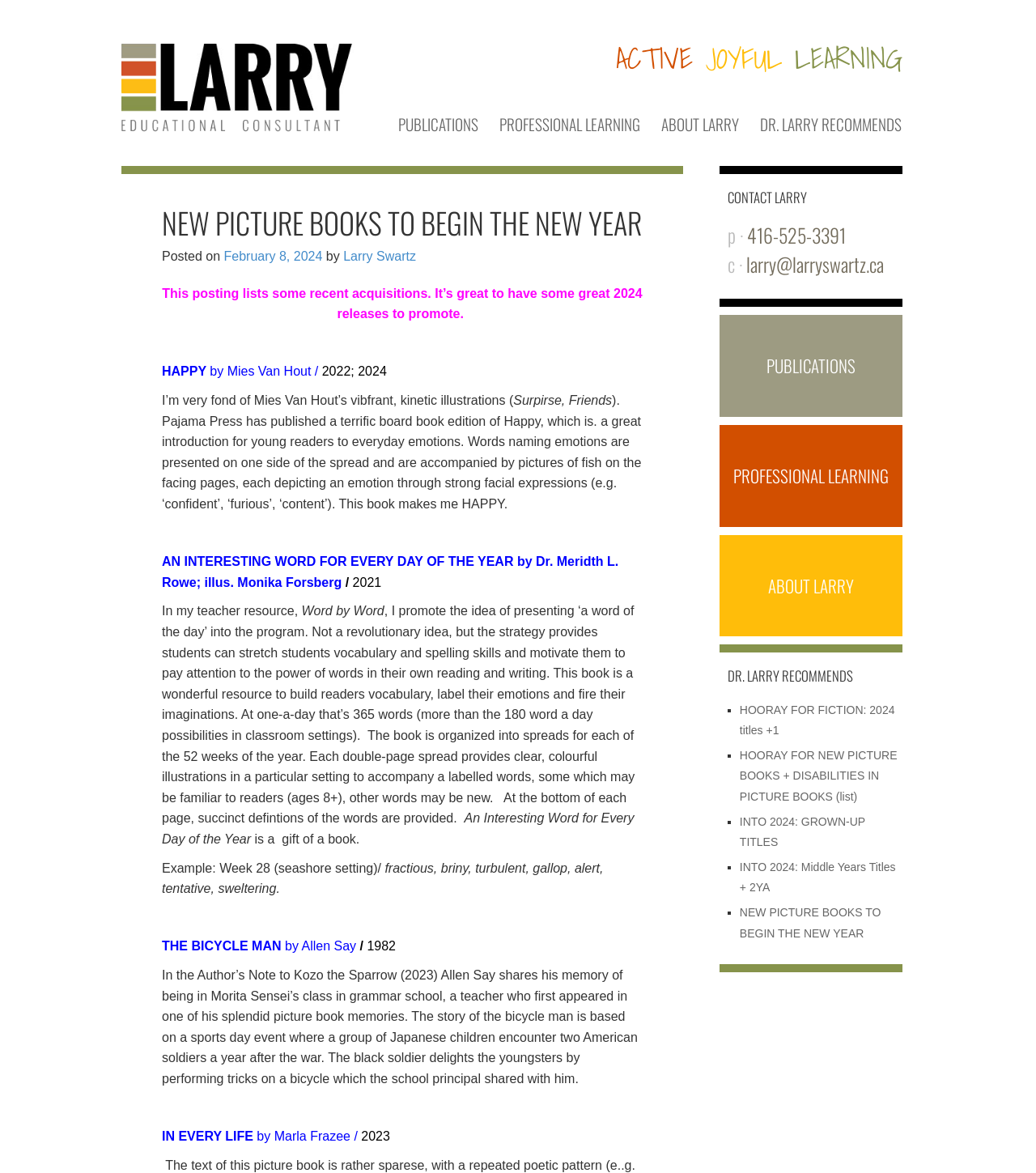Kindly determine the bounding box coordinates for the area that needs to be clicked to execute this instruction: "View the 'CONTACT LARRY' section".

[0.702, 0.162, 0.863, 0.175]